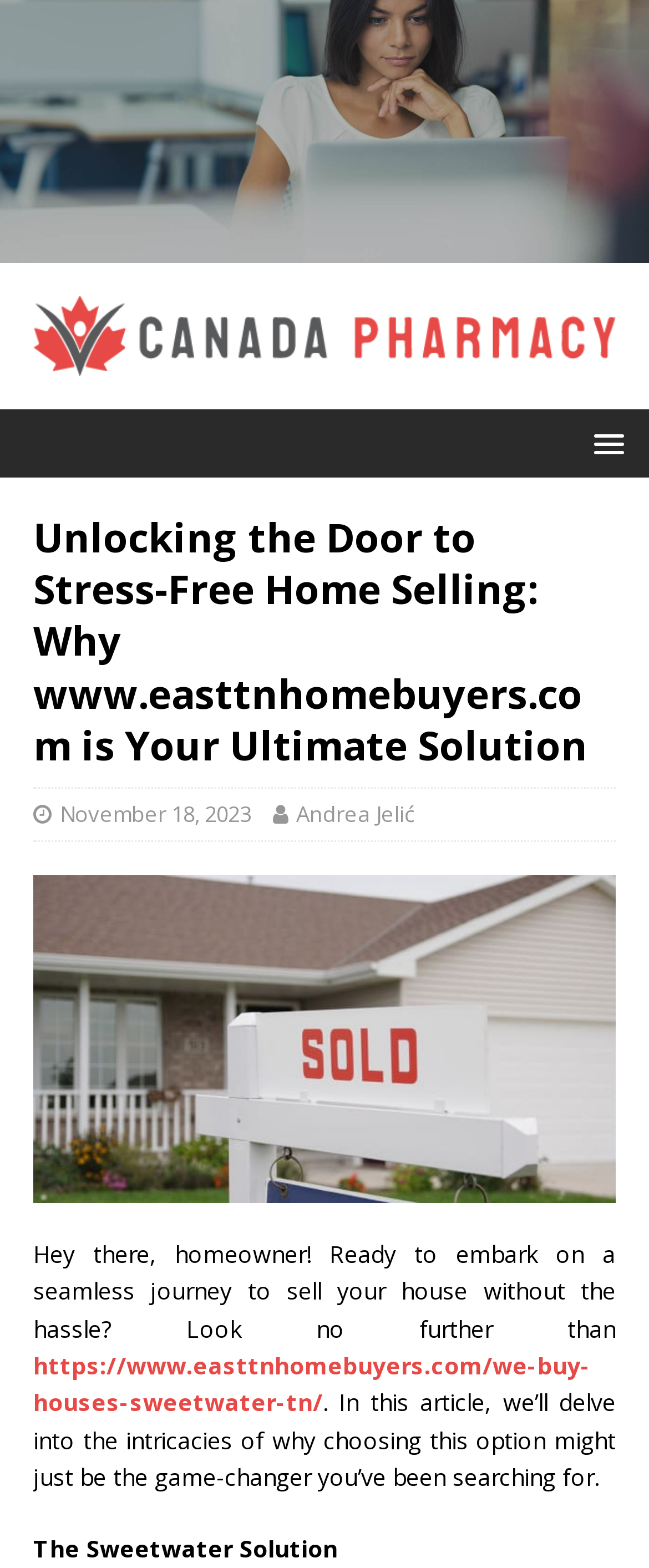What is the topic of the article?
Please answer the question as detailed as possible based on the image.

I found the answer by looking at the image 'Home Selling' which suggests that the topic of the article is related to home selling.